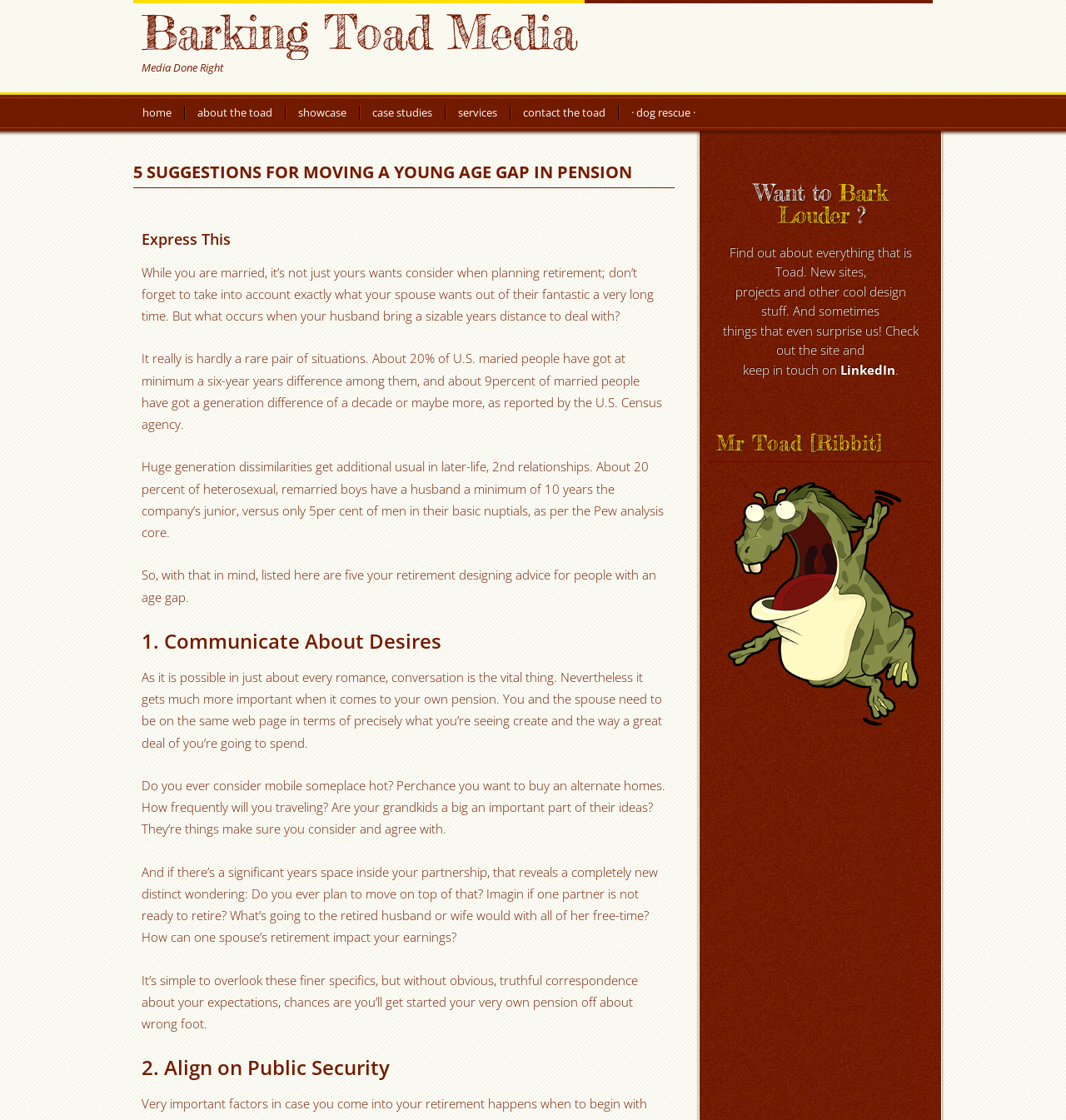Identify and generate the primary title of the webpage.

5 SUGGESTIONS FOR MOVING A YOUNG AGE GAP IN PENSION